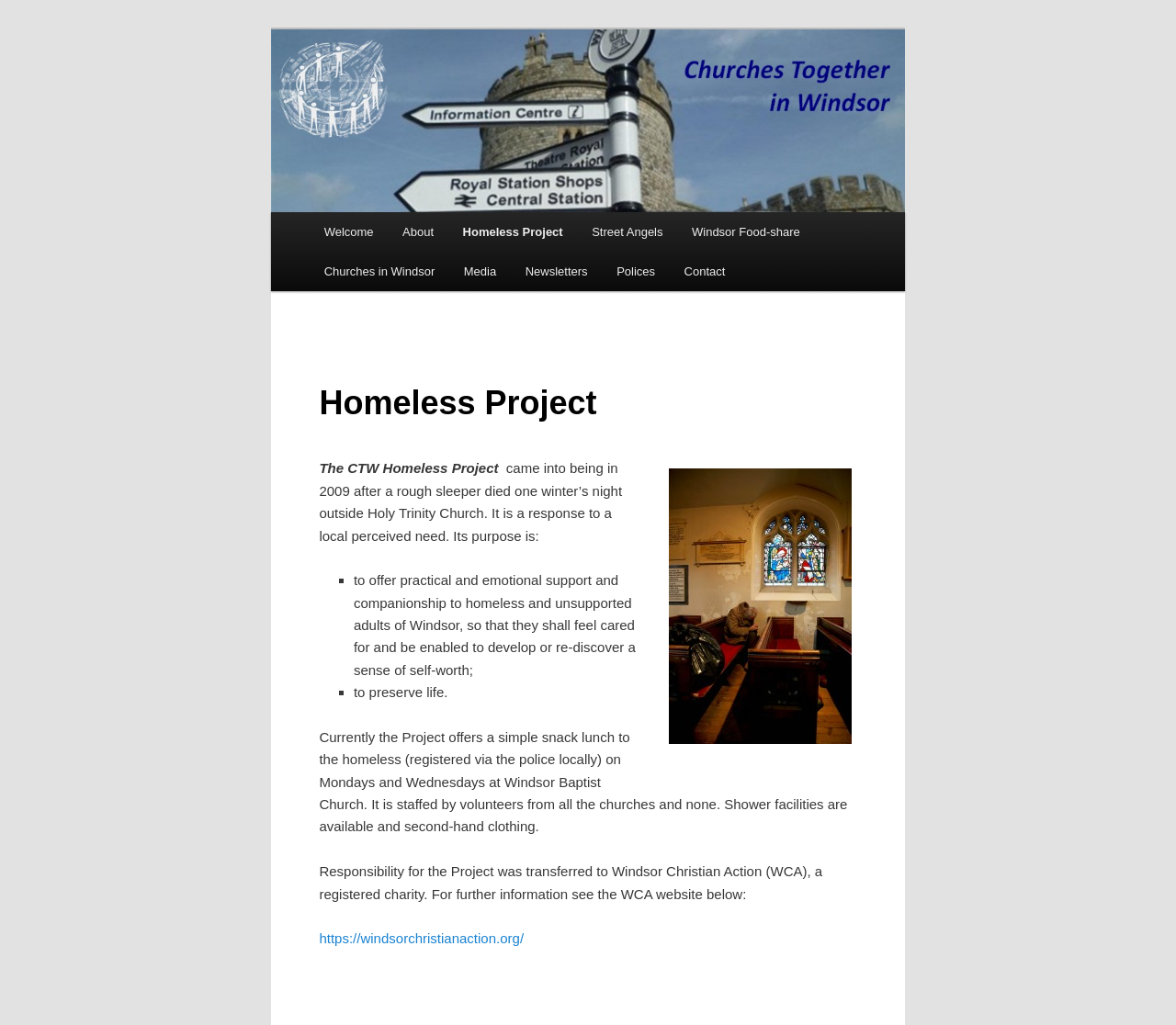Can you specify the bounding box coordinates for the region that should be clicked to fulfill this instruction: "Click the 'Homeless Project' link".

[0.381, 0.207, 0.491, 0.246]